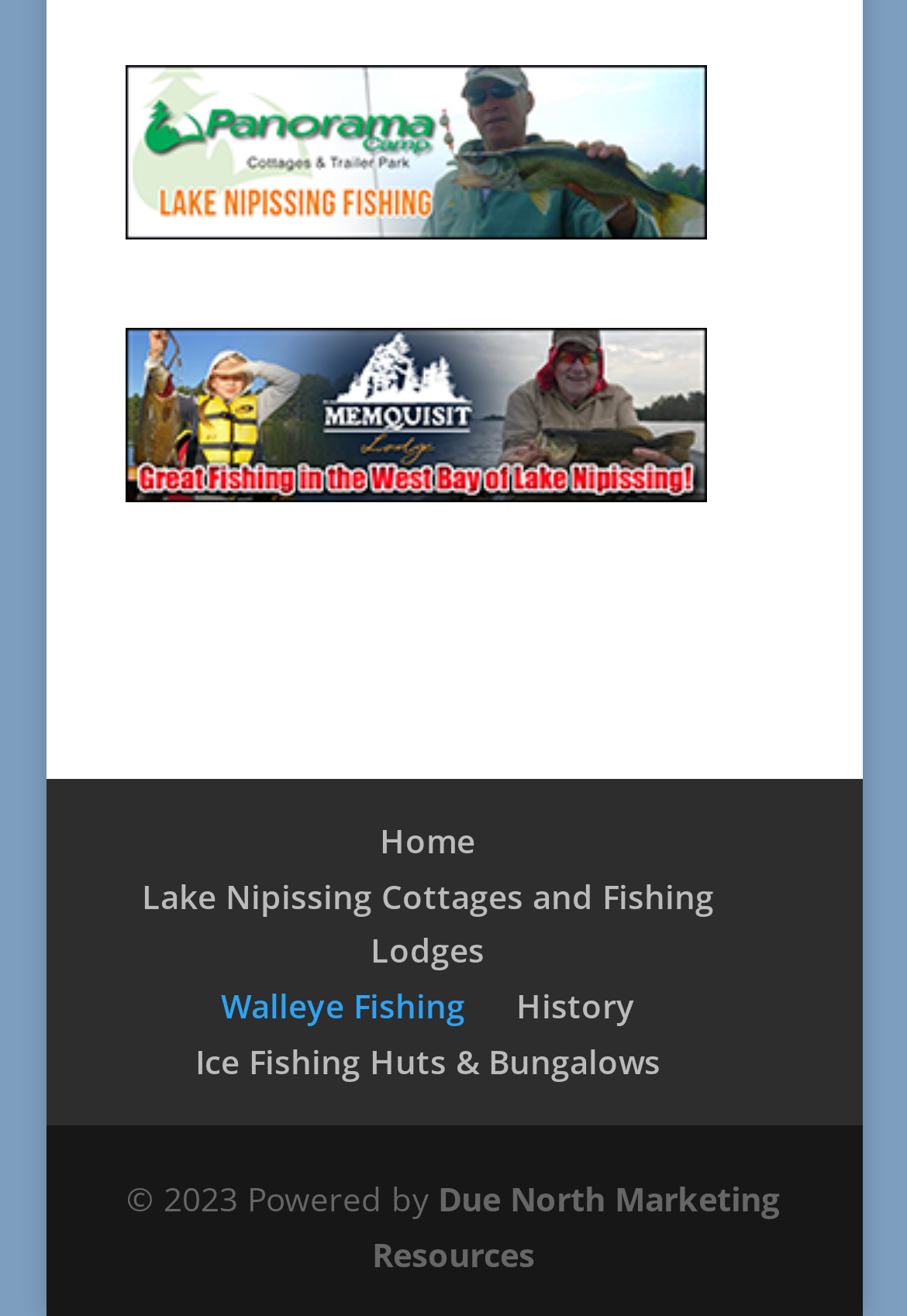Please determine the bounding box coordinates of the section I need to click to accomplish this instruction: "explore History".

[0.569, 0.748, 0.7, 0.781]